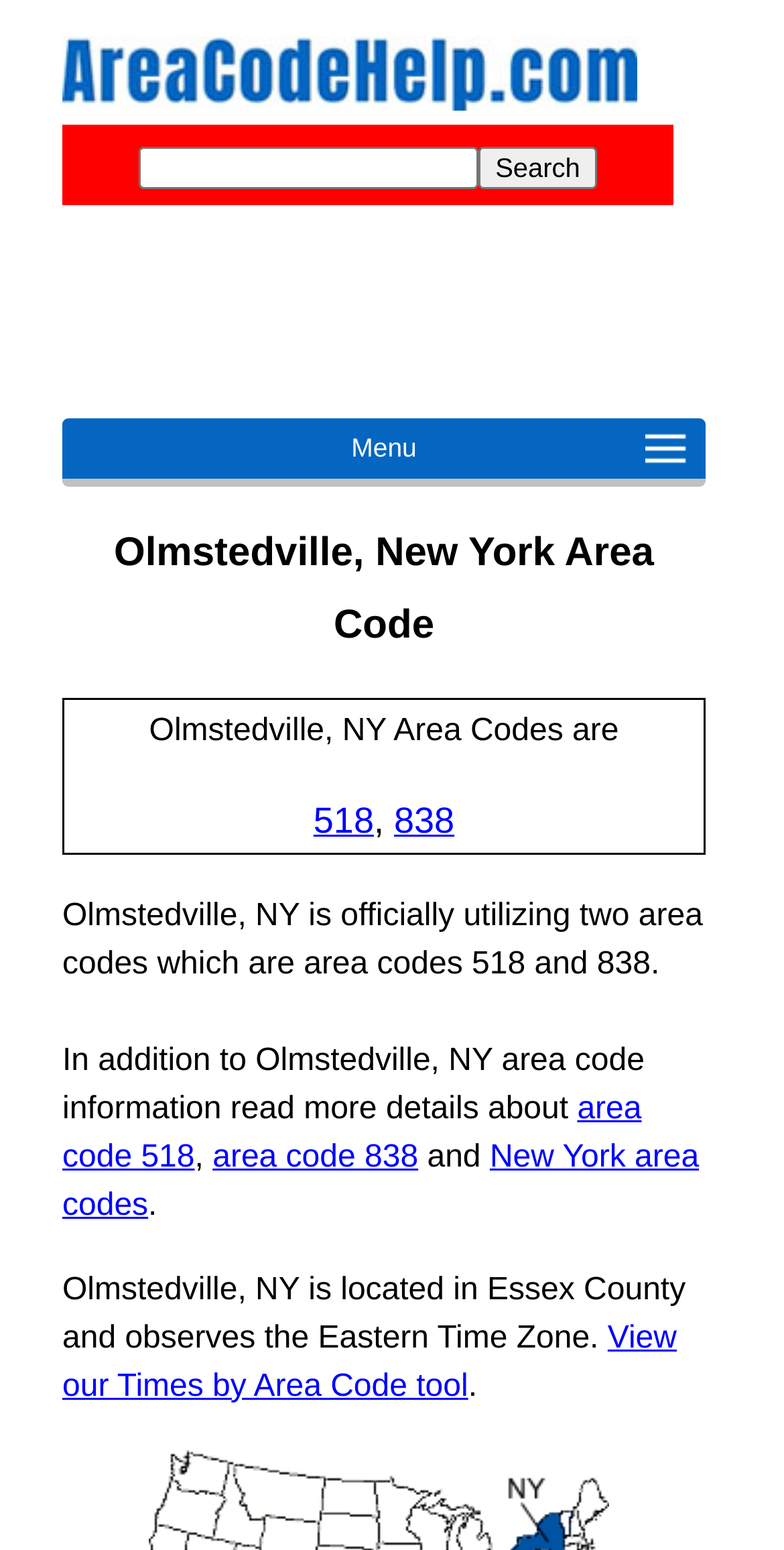Could you highlight the region that needs to be clicked to execute the instruction: "View our Times by Area Code tool"?

[0.079, 0.852, 0.863, 0.905]